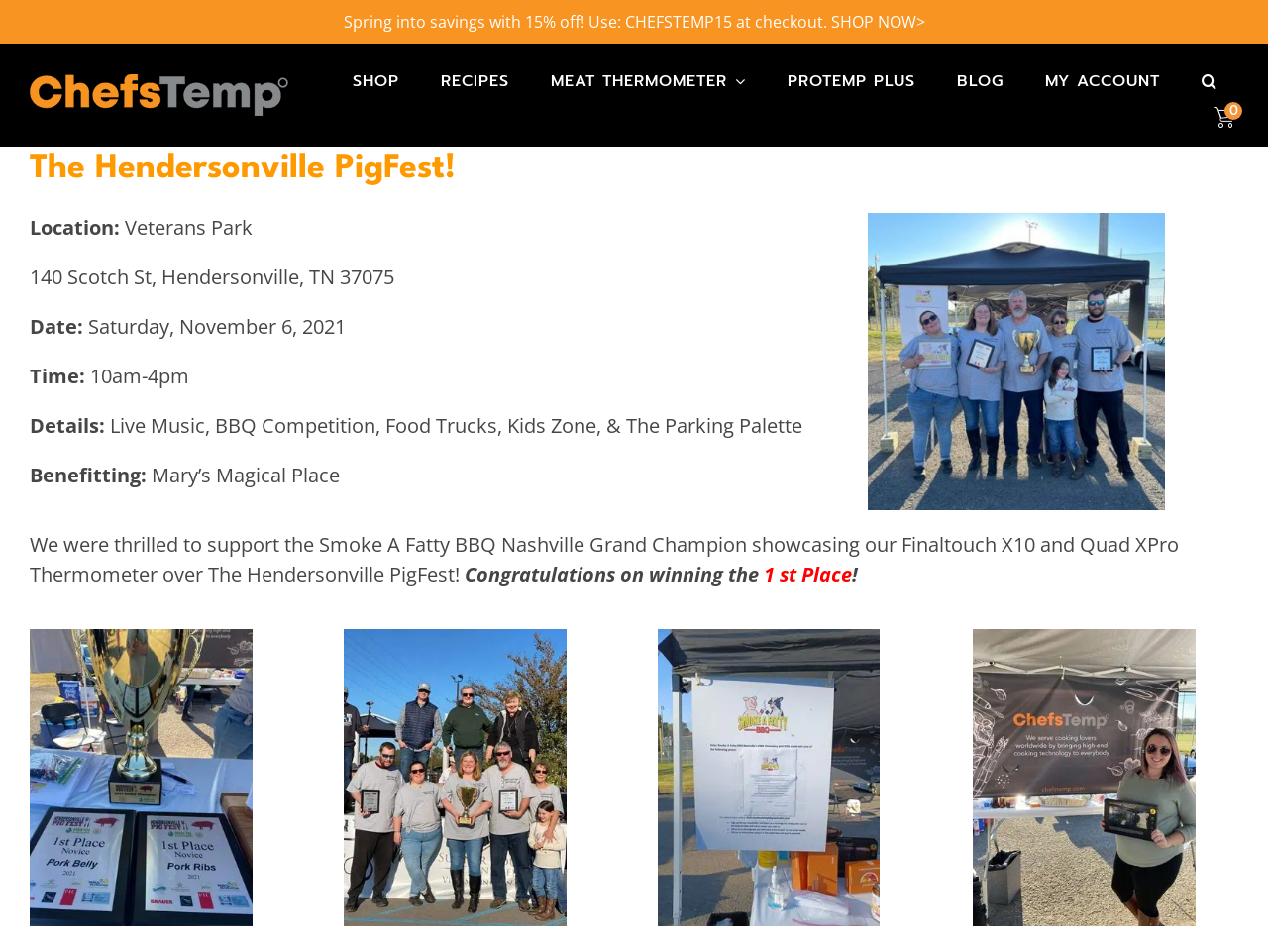What is the name of the event?
Use the image to answer the question with a single word or phrase.

The Hendersonville PigFest